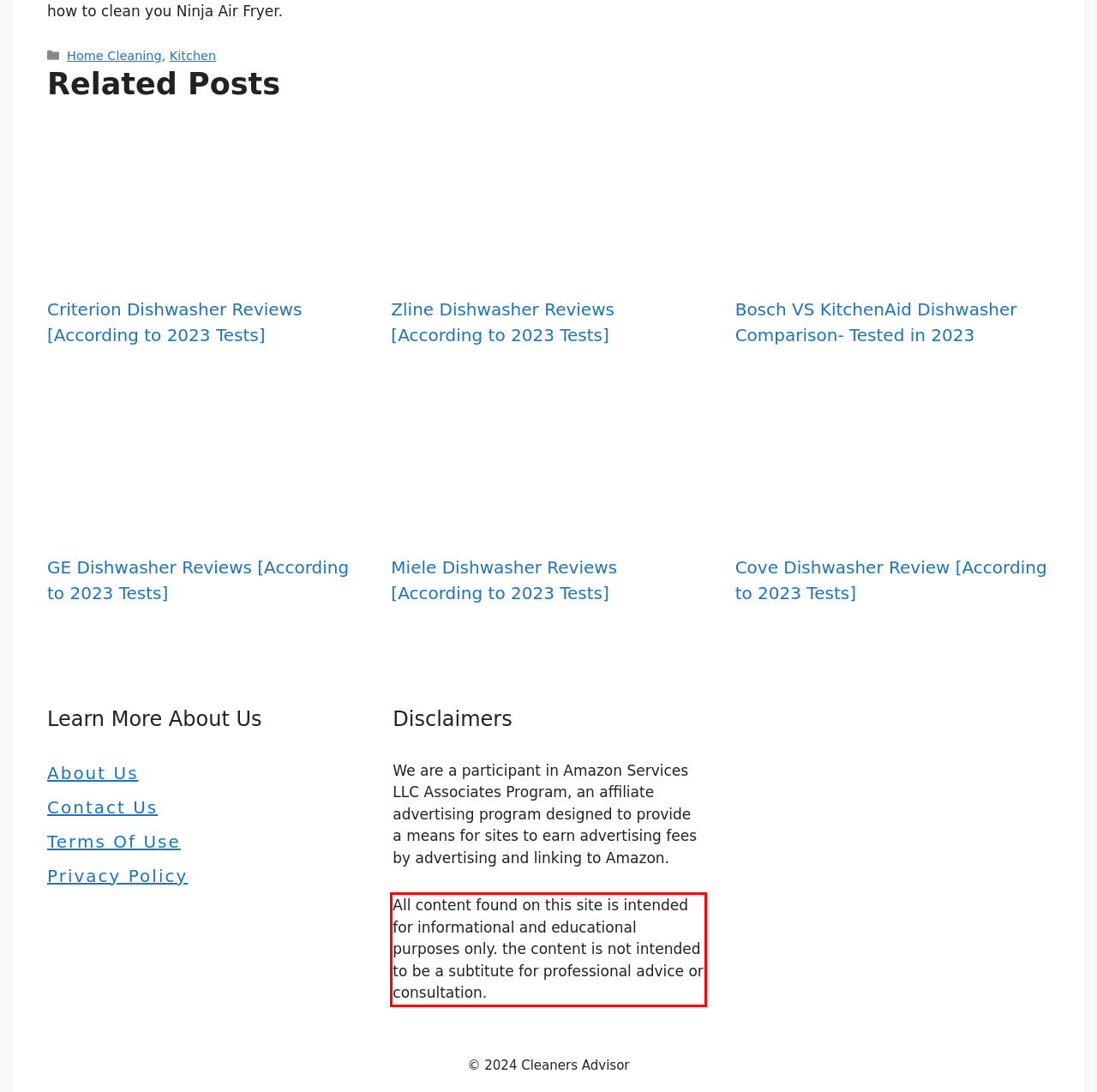Given the screenshot of the webpage, identify the red bounding box, and recognize the text content inside that red bounding box.

All content found on this site is intended for informational and educational purposes only. the content is not intended to be a subtitute for professional advice or consultation.